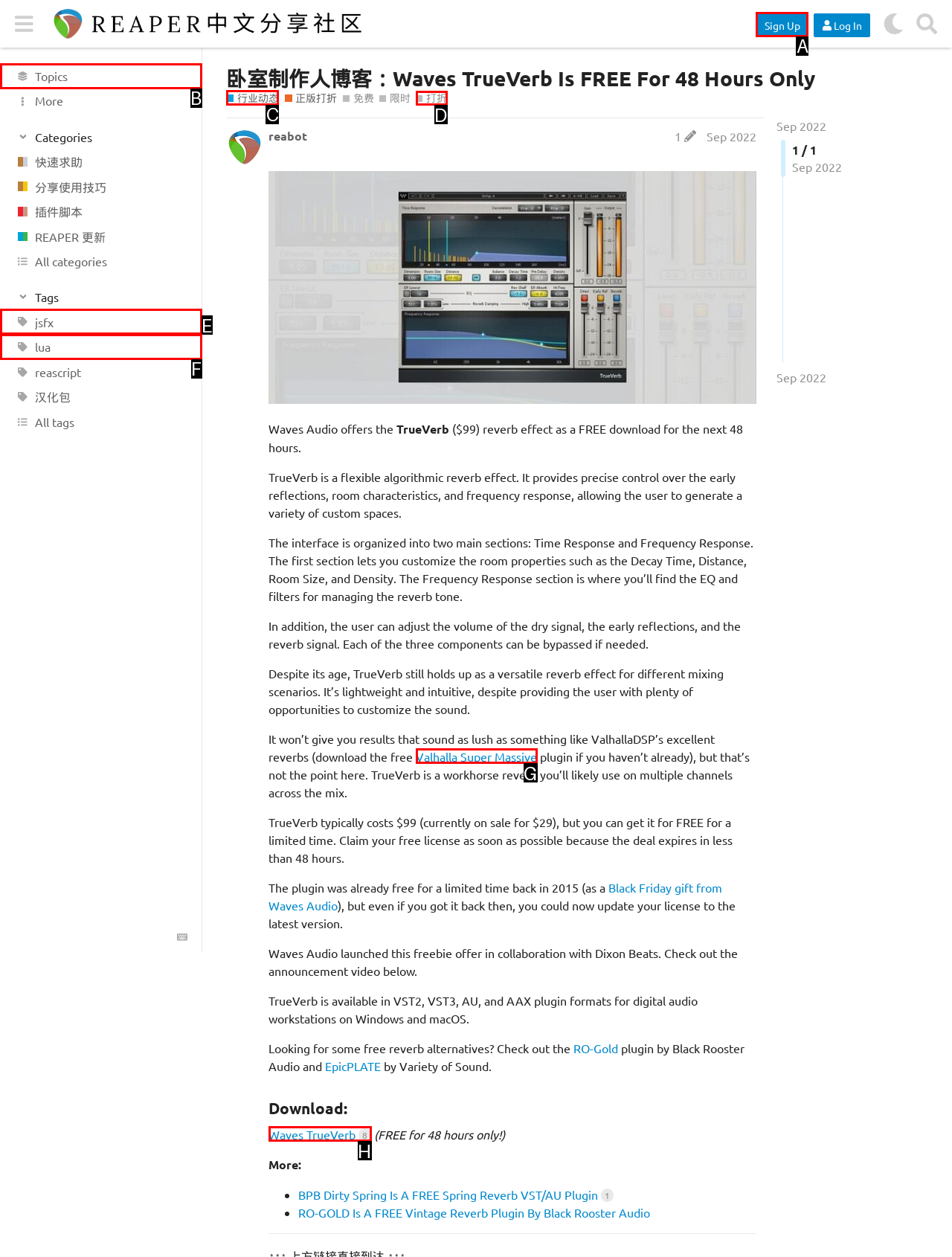Point out the HTML element I should click to achieve the following task: Click the 'Sign Up' button Provide the letter of the selected option from the choices.

A